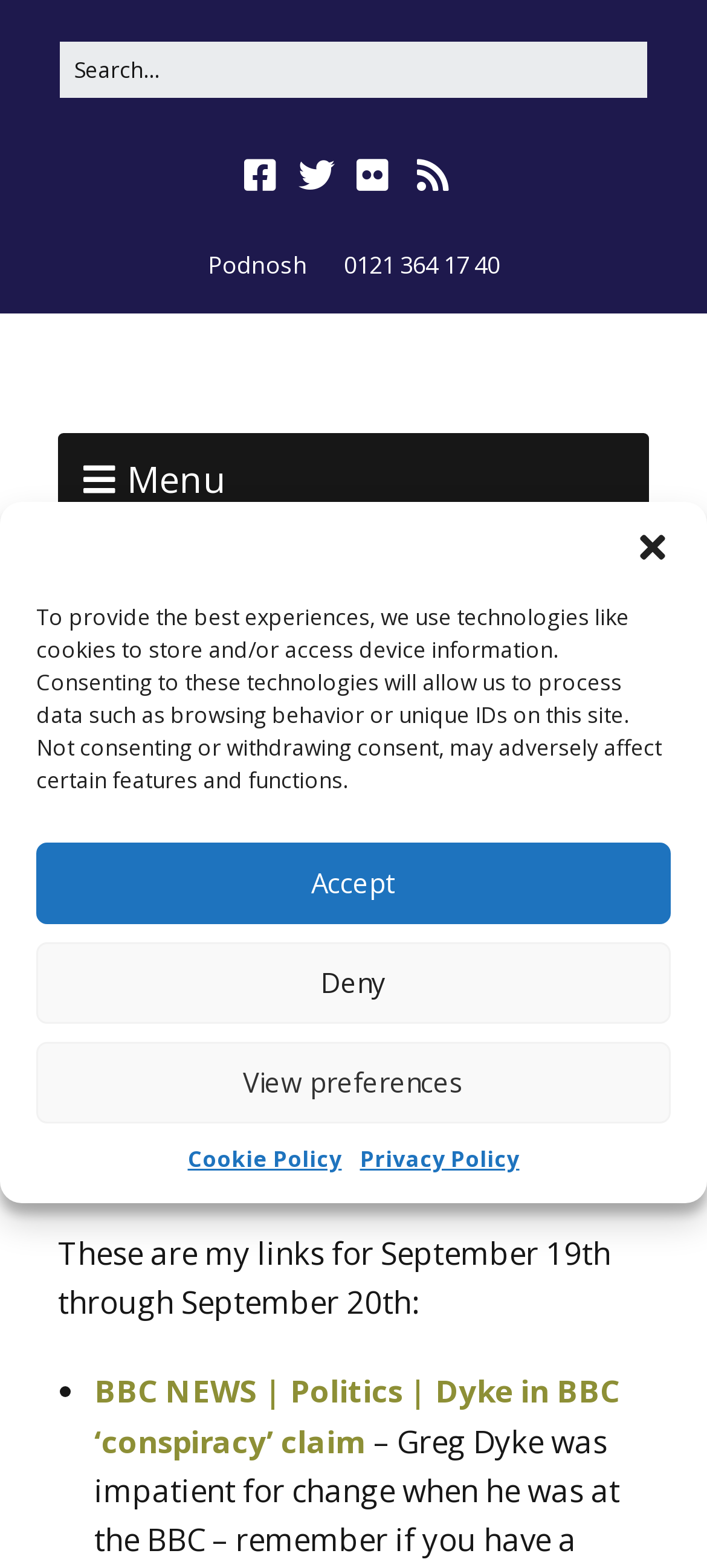Kindly determine the bounding box coordinates for the clickable area to achieve the given instruction: "Open link to BBC NEWS".

[0.133, 0.874, 0.877, 0.932]